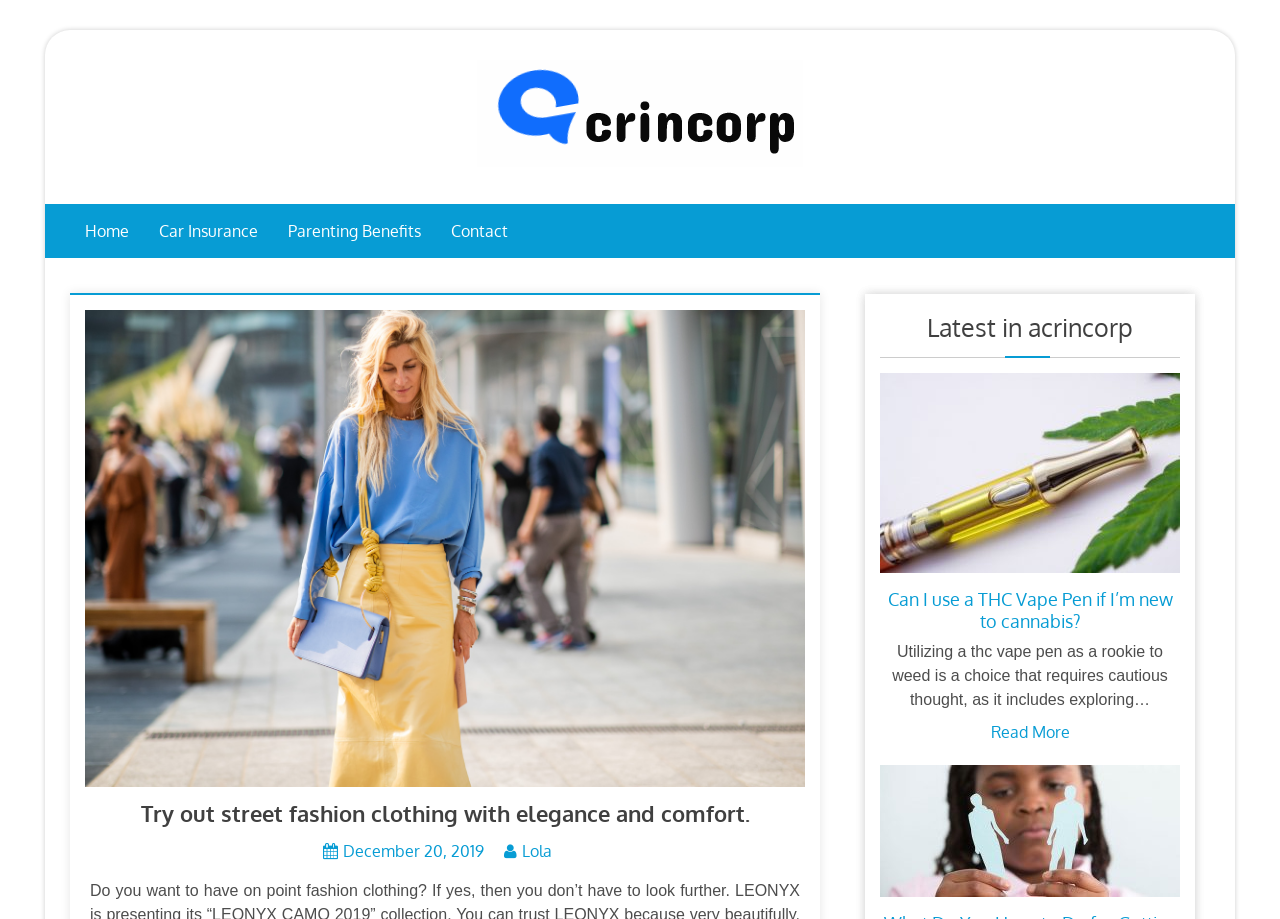Please answer the following question using a single word or phrase: 
How many navigation links are there?

4